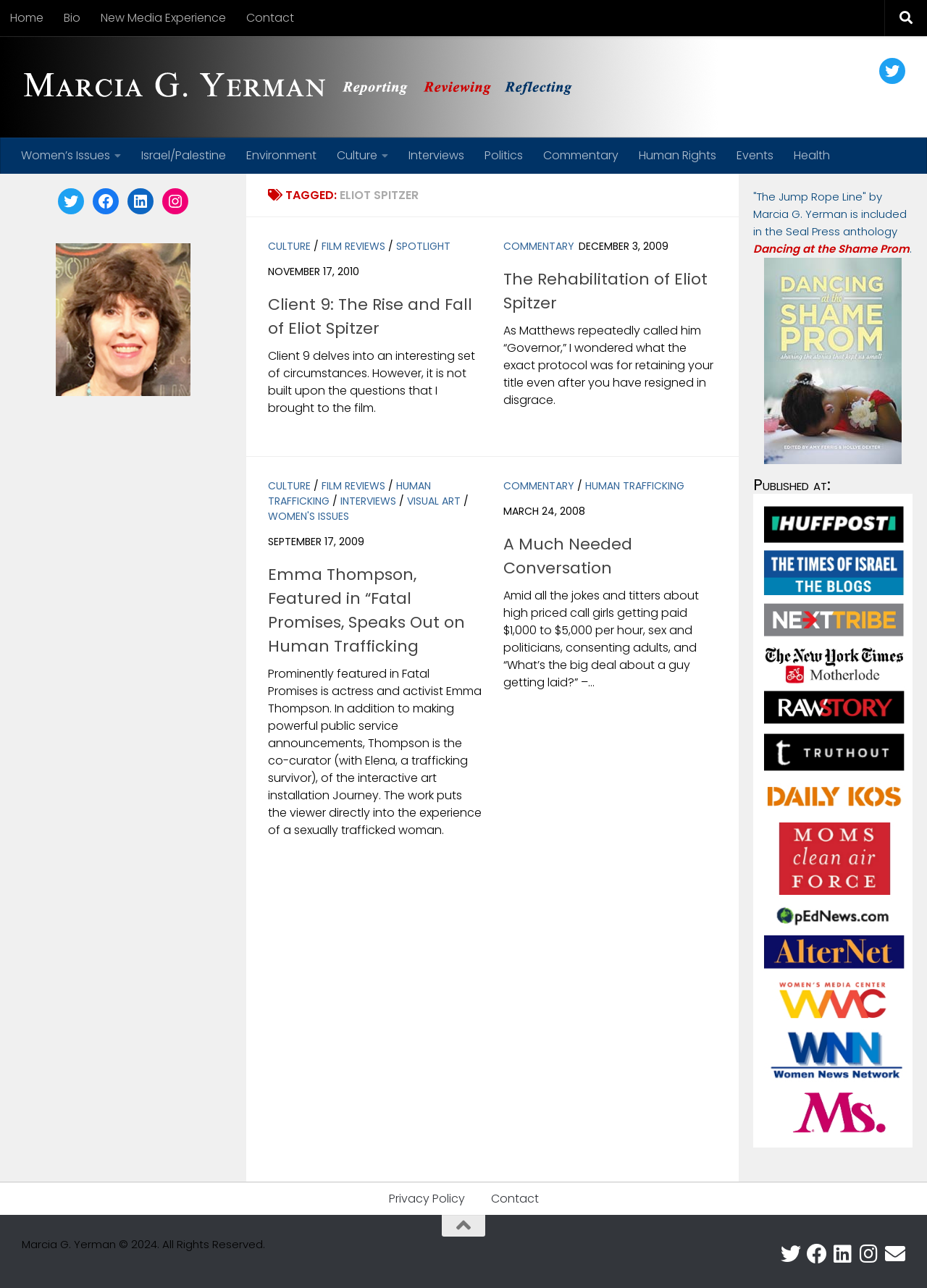How many social media links are there?
By examining the image, provide a one-word or phrase answer.

5